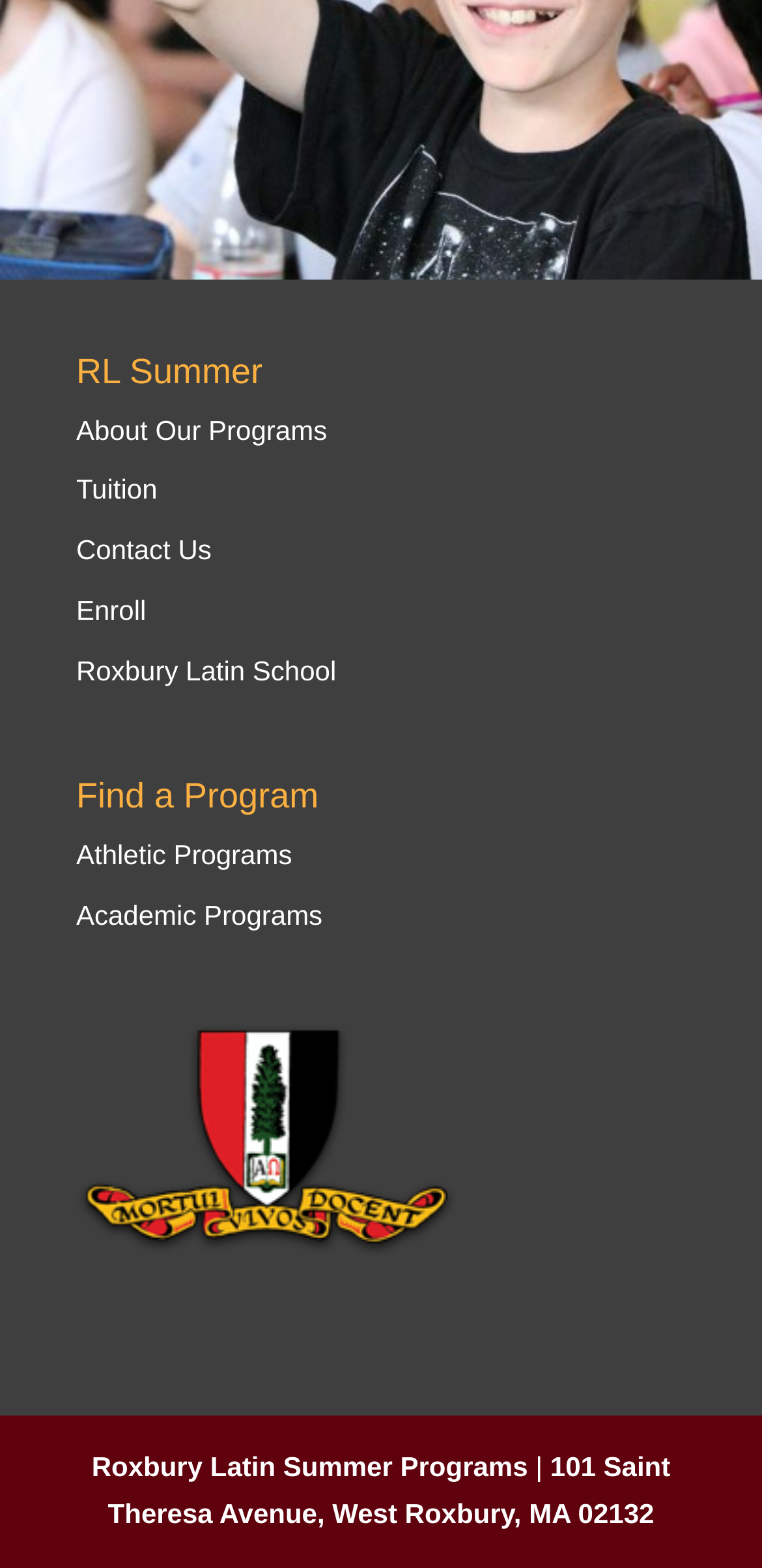Specify the bounding box coordinates of the area to click in order to execute this command: 'View 'Tuition''. The coordinates should consist of four float numbers ranging from 0 to 1, and should be formatted as [left, top, right, bottom].

[0.1, 0.302, 0.206, 0.322]